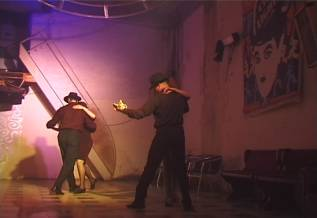Look at the image and answer the question in detail:
What is depicted in the background mural?

The caption suggests that the mural in the background likely depicts a historical or cultural icon, which adds to the artistic ambiance of the venue and underscores the cultural significance of the tango dance style.